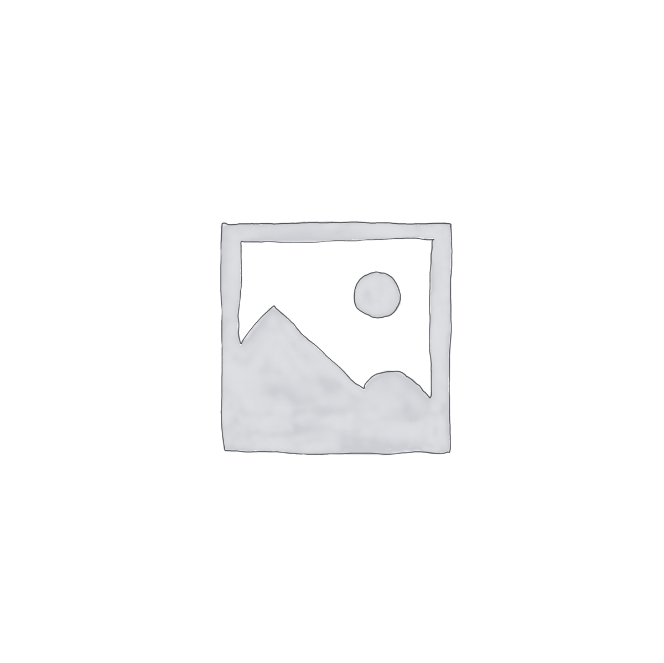What is the primary purpose of the 1-1/4 inch Grip-Rite Electro Galvanized Roofing Nails?
Respond to the question with a single word or phrase according to the image.

Fastening roofing materials